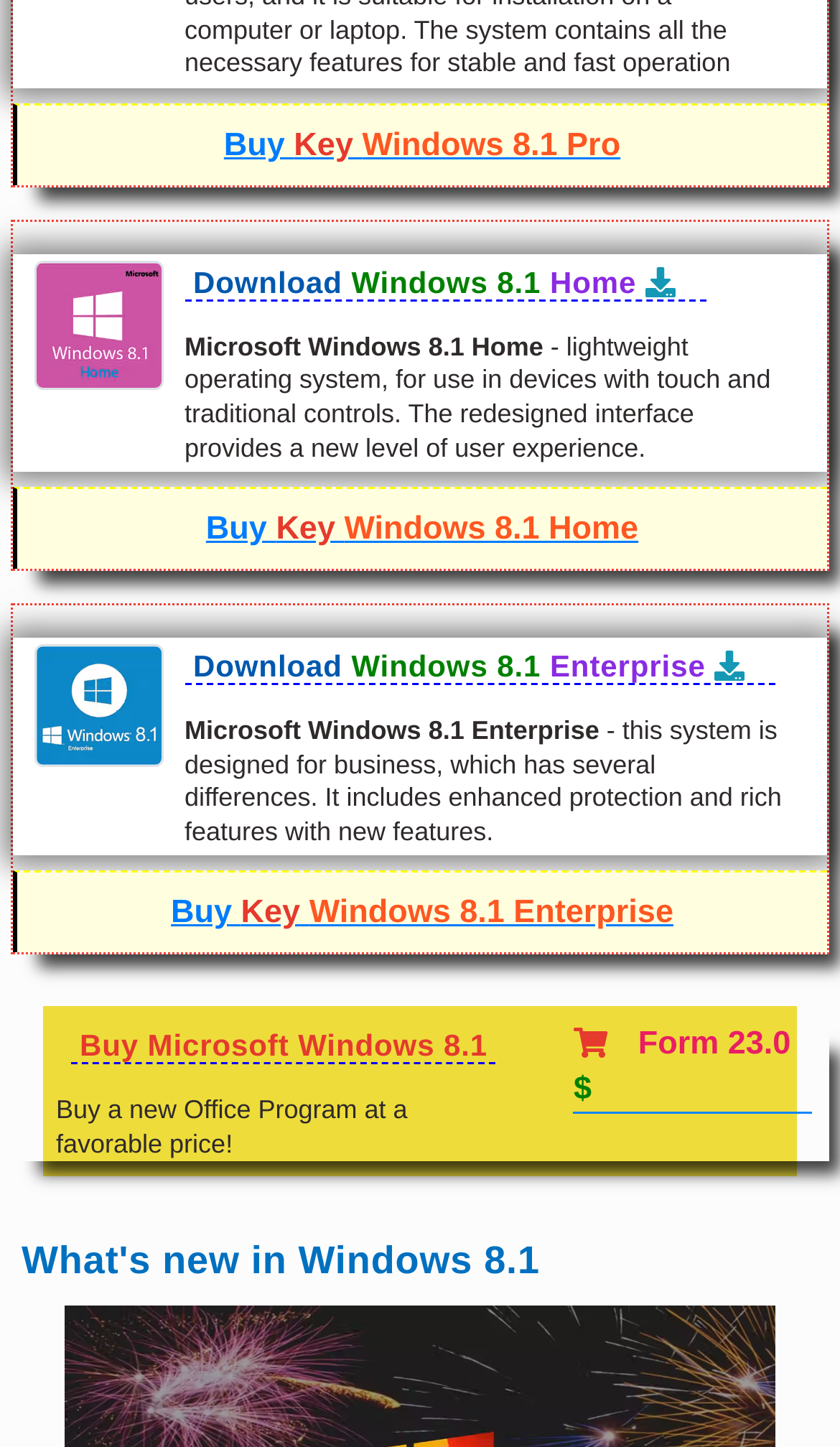Determine the bounding box coordinates of the UI element described below. Use the format (top-left x, top-left y, bottom-right x, bottom-right y) with floating point numbers between 0 and 1: Download Windows 8.1 Enterprise

[0.22, 0.448, 0.923, 0.474]